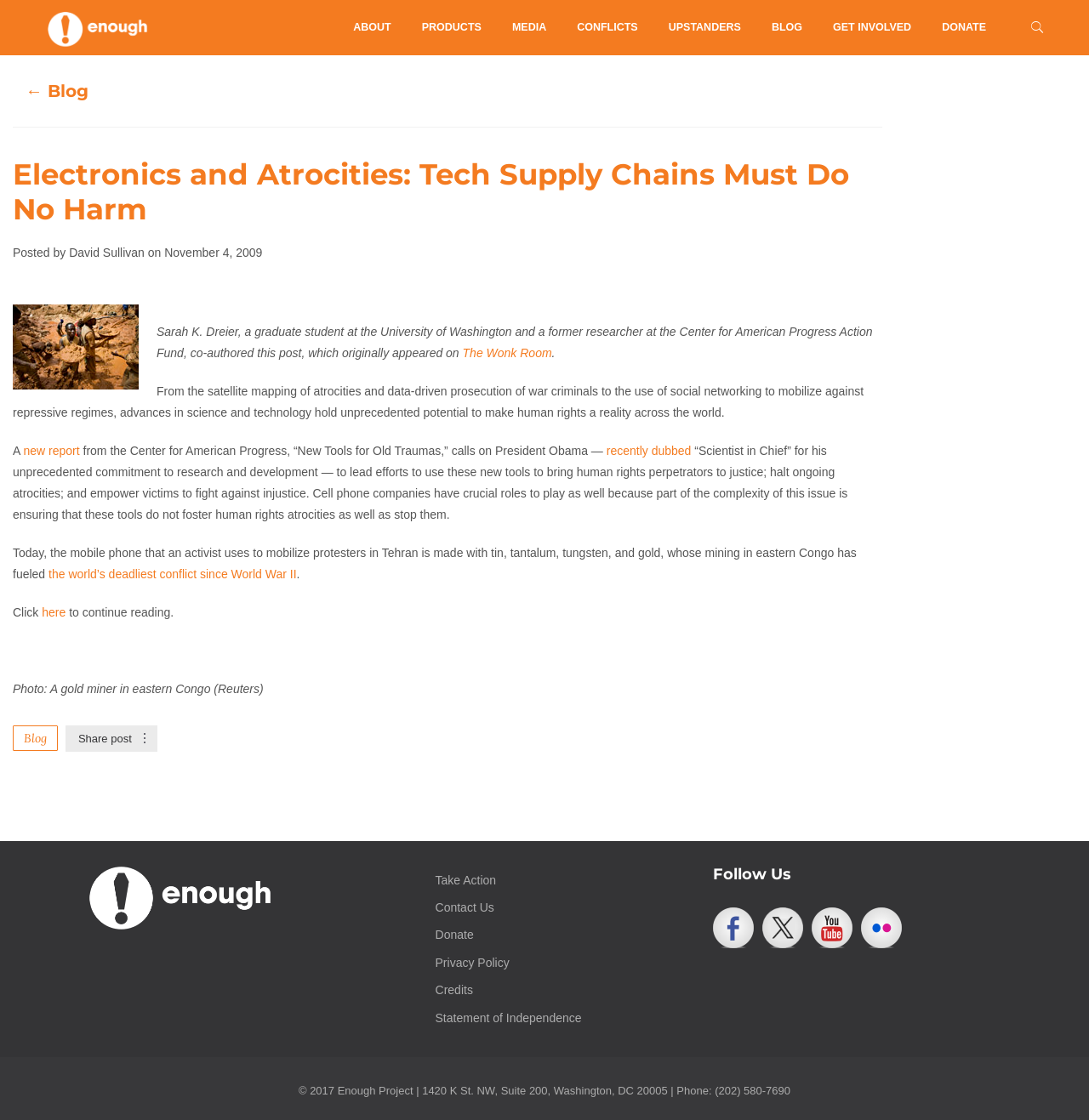Using the webpage screenshot, locate the HTML element that fits the following description and provide its bounding box: "CMHC Mortgage Loan Insurance".

None